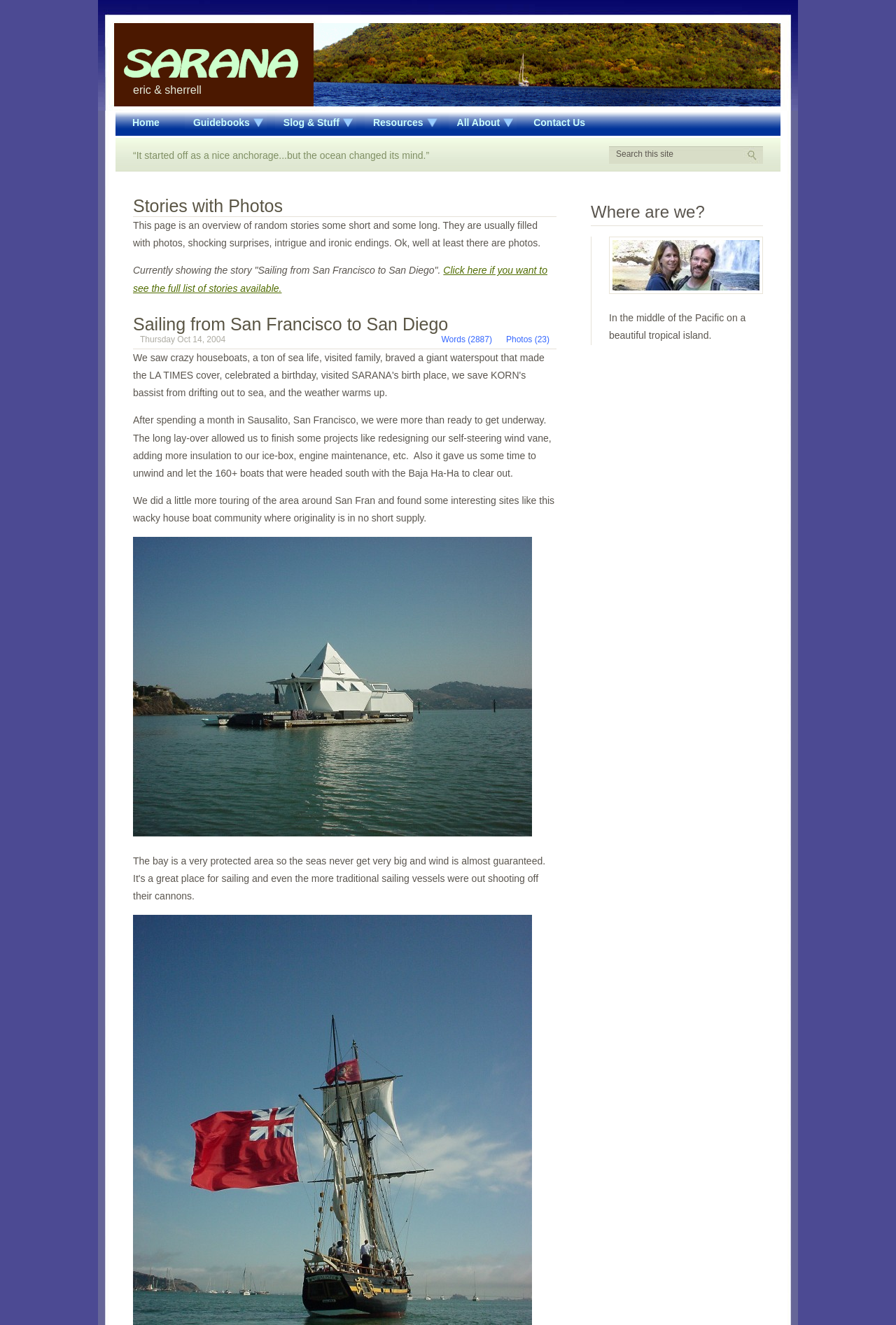What is the date of the story?
Give a one-word or short phrase answer based on the image.

Thursday Oct 14, 2004